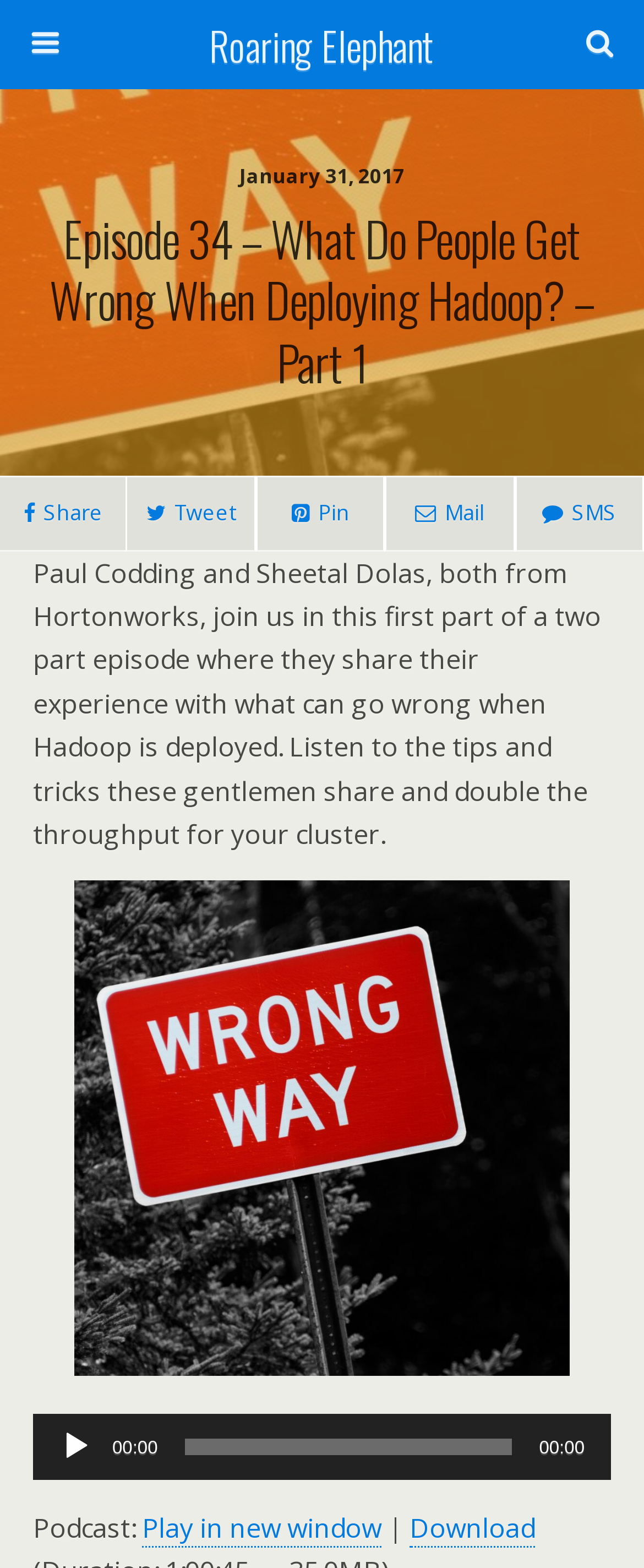Determine the bounding box coordinates of the clickable element to achieve the following action: 'Visit Facebook page'. Provide the coordinates as four float values between 0 and 1, formatted as [left, top, right, bottom].

None